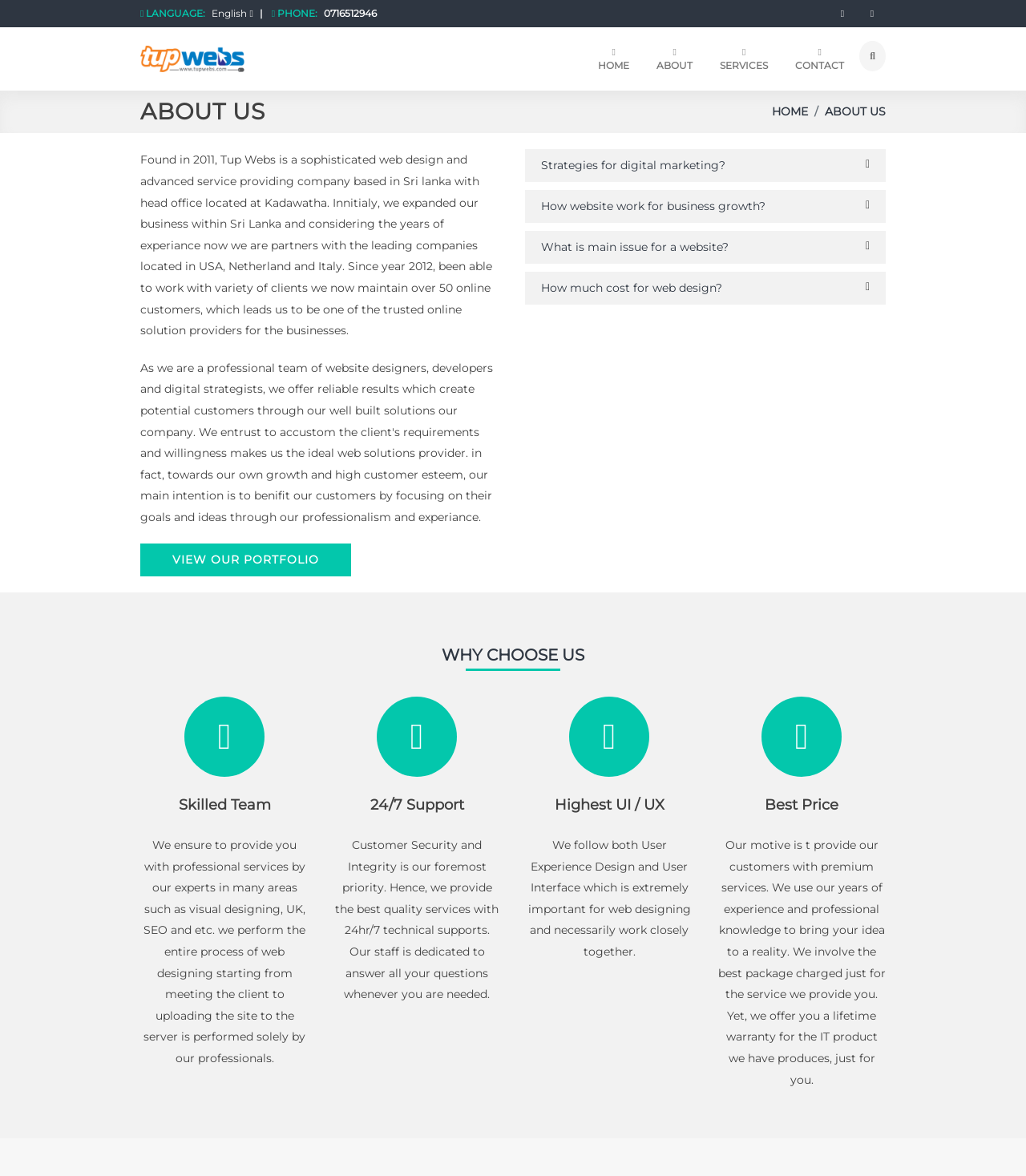Find the bounding box coordinates of the element's region that should be clicked in order to follow the given instruction: "Open VIEW OUR PORTFOLIO link". The coordinates should consist of four float numbers between 0 and 1, i.e., [left, top, right, bottom].

[0.137, 0.462, 0.342, 0.49]